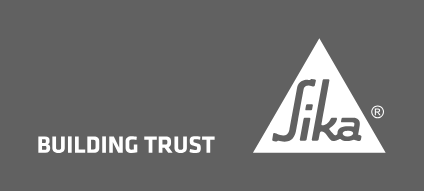What is the tagline of Sika AG?
Based on the image, respond with a single word or phrase.

BUILDING TRUST